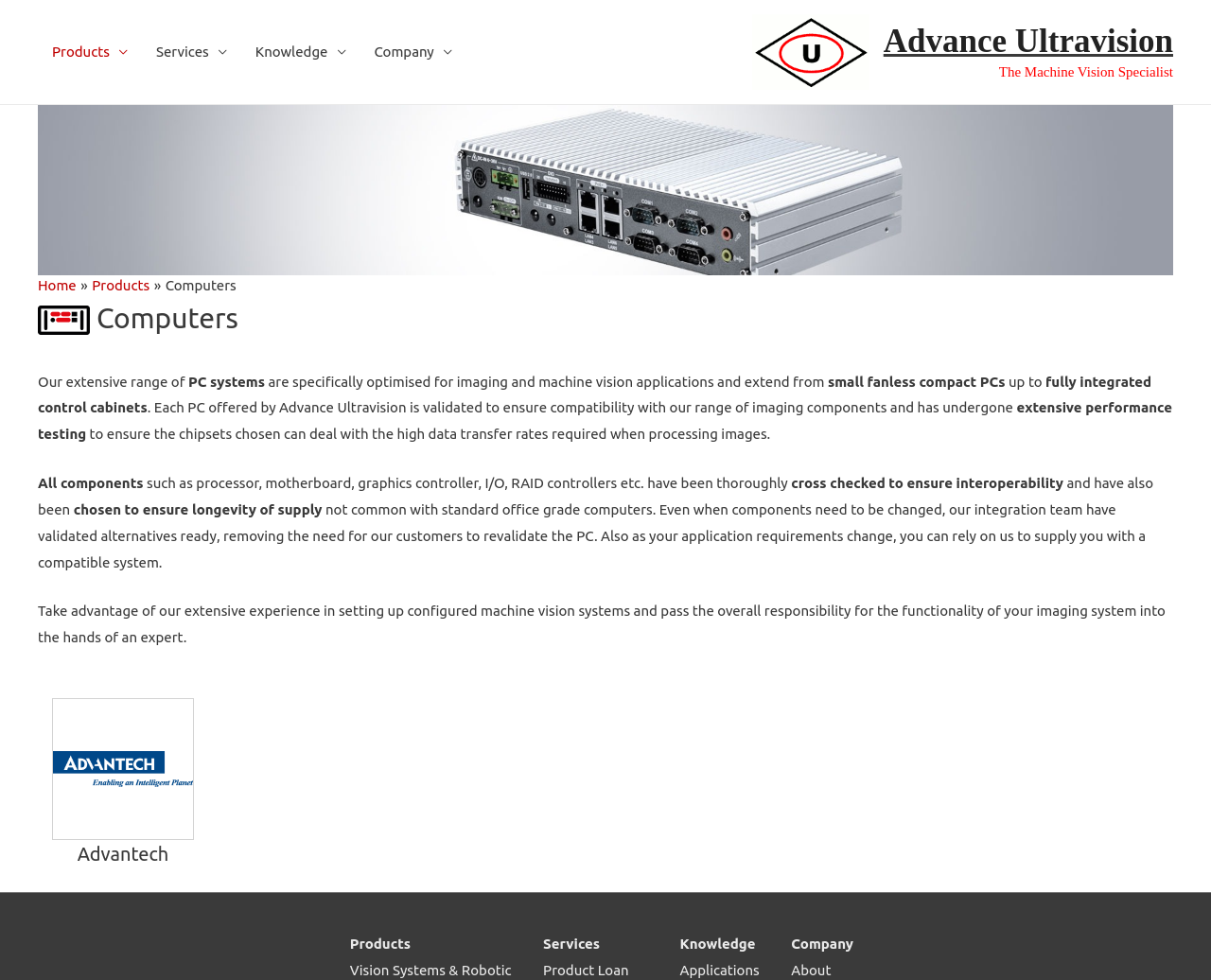Locate the bounding box of the UI element described by: "Product Loan" in the given webpage screenshot.

[0.448, 0.982, 0.519, 0.998]